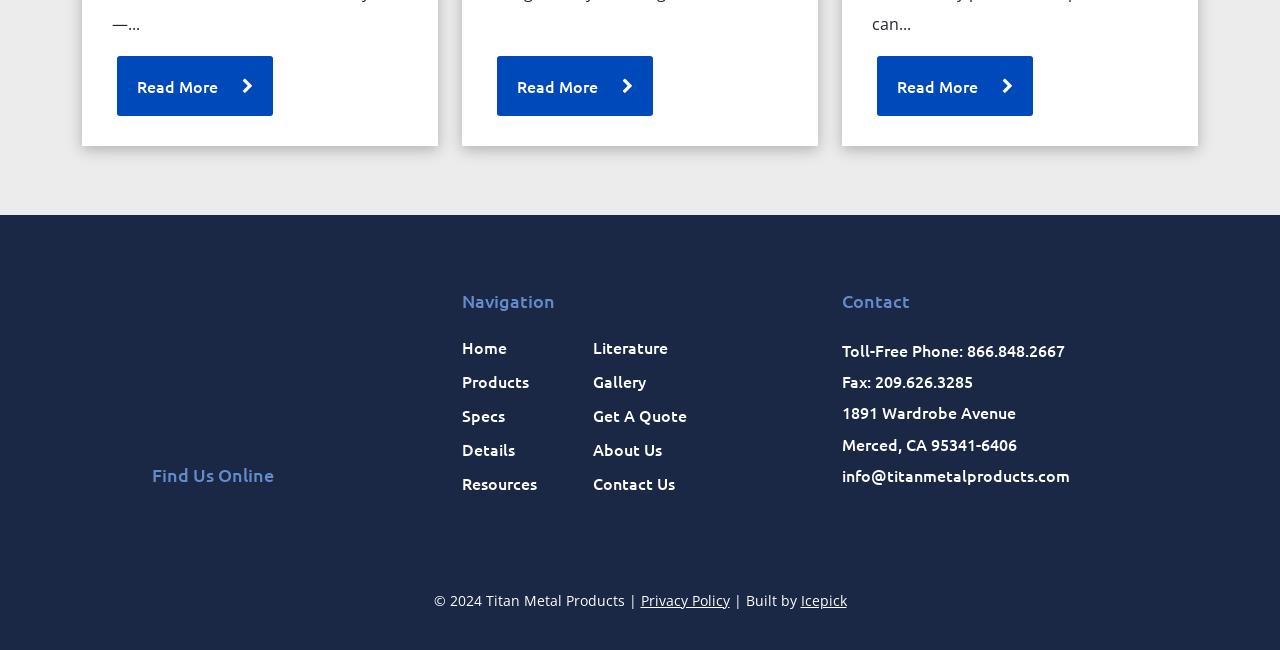Pinpoint the bounding box coordinates of the clickable element to carry out the following instruction: "Click Read More."

[0.091, 0.086, 0.213, 0.179]